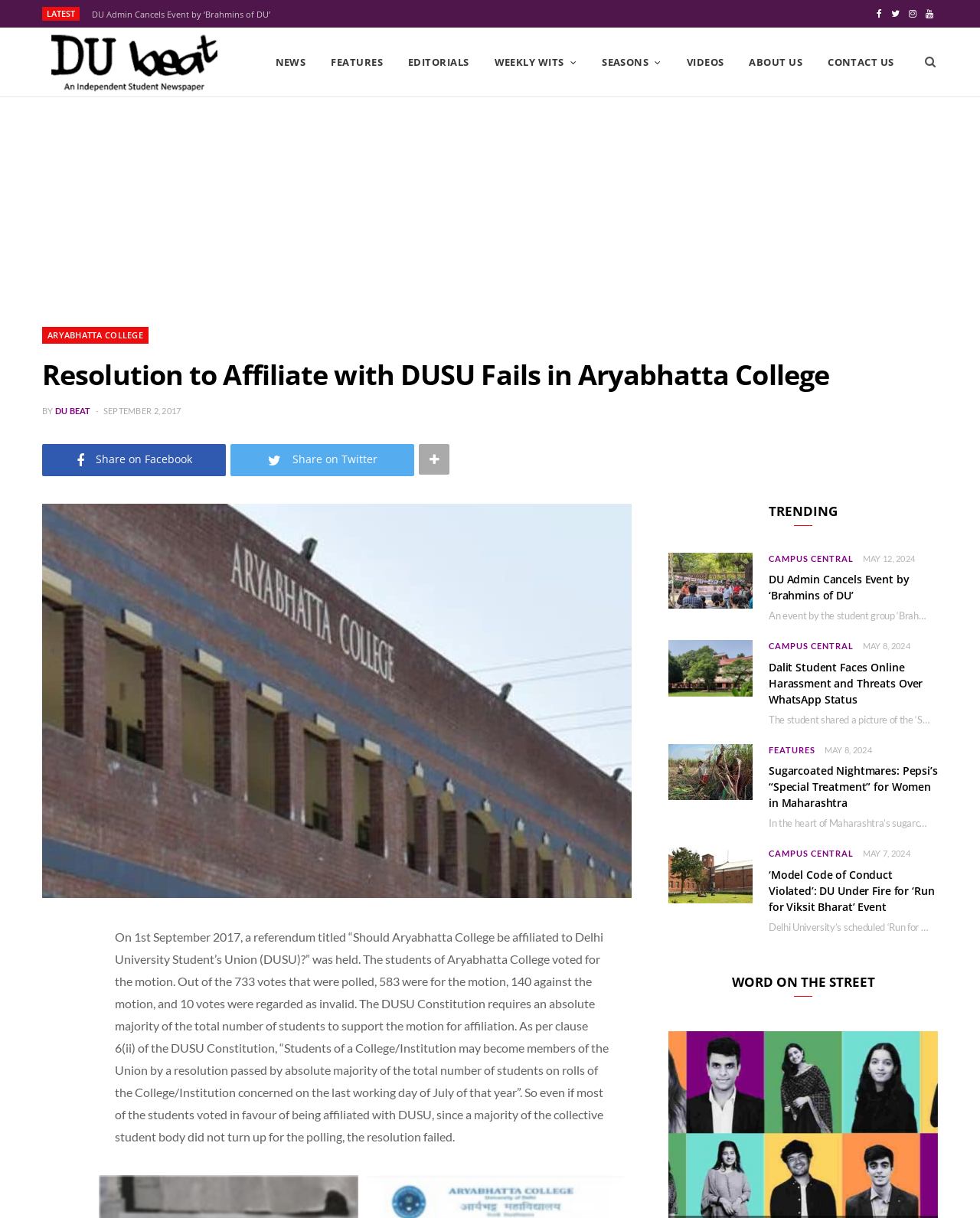Extract the main headline from the webpage and generate its text.

Resolution to Affiliate with DUSU Fails in Aryabhatta College